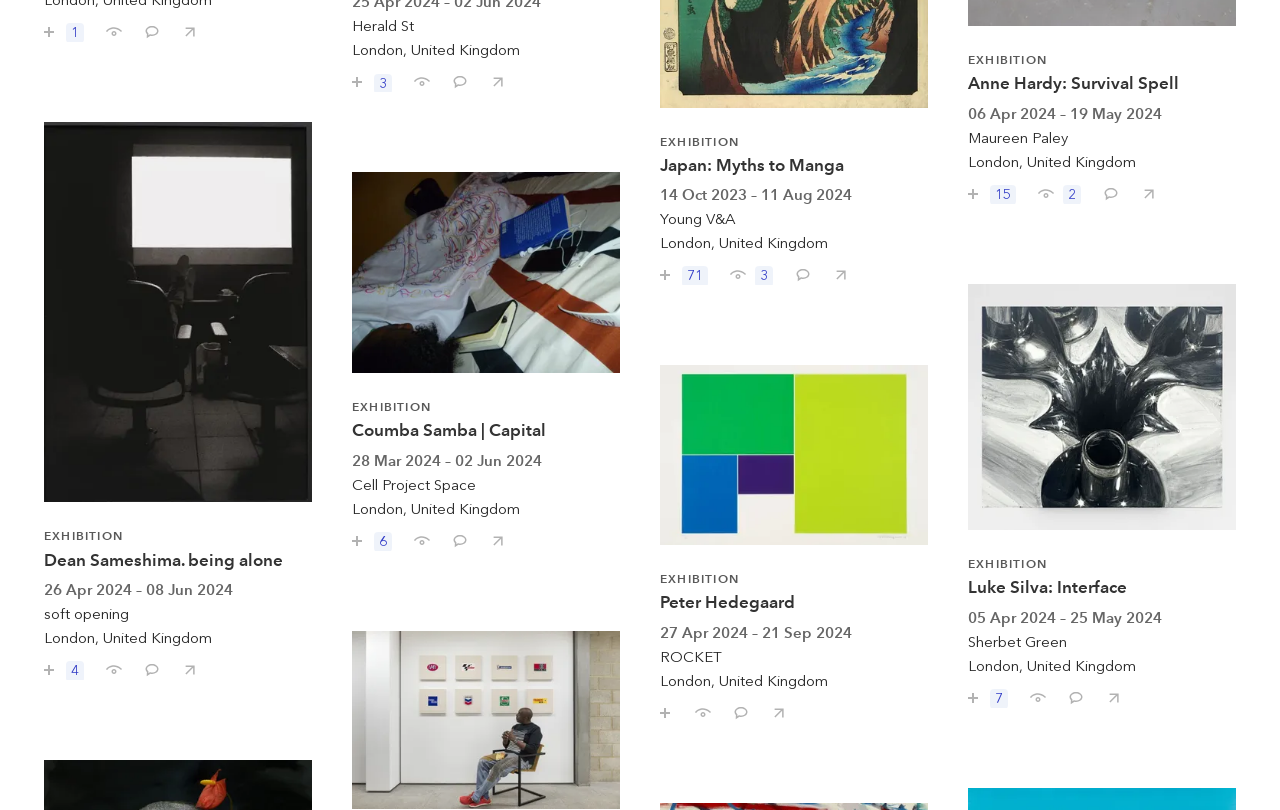Please reply to the following question using a single word or phrase: 
What is the name of the artist with an exhibition at ROCKET London?

Peter Hedegaard